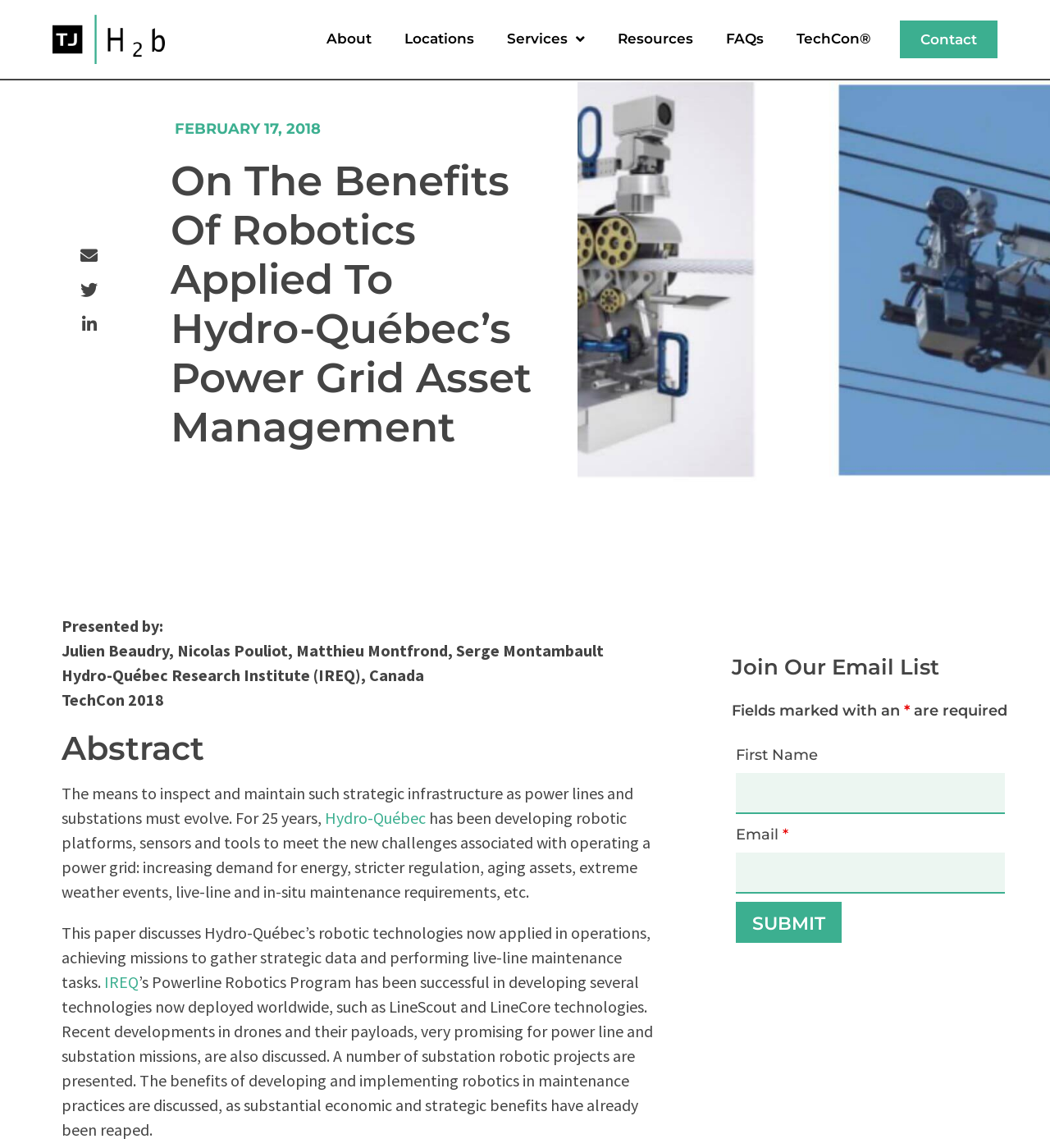Highlight the bounding box coordinates of the element that should be clicked to carry out the following instruction: "Submit the form". The coordinates must be given as four float numbers ranging from 0 to 1, i.e., [left, top, right, bottom].

[0.701, 0.785, 0.802, 0.821]